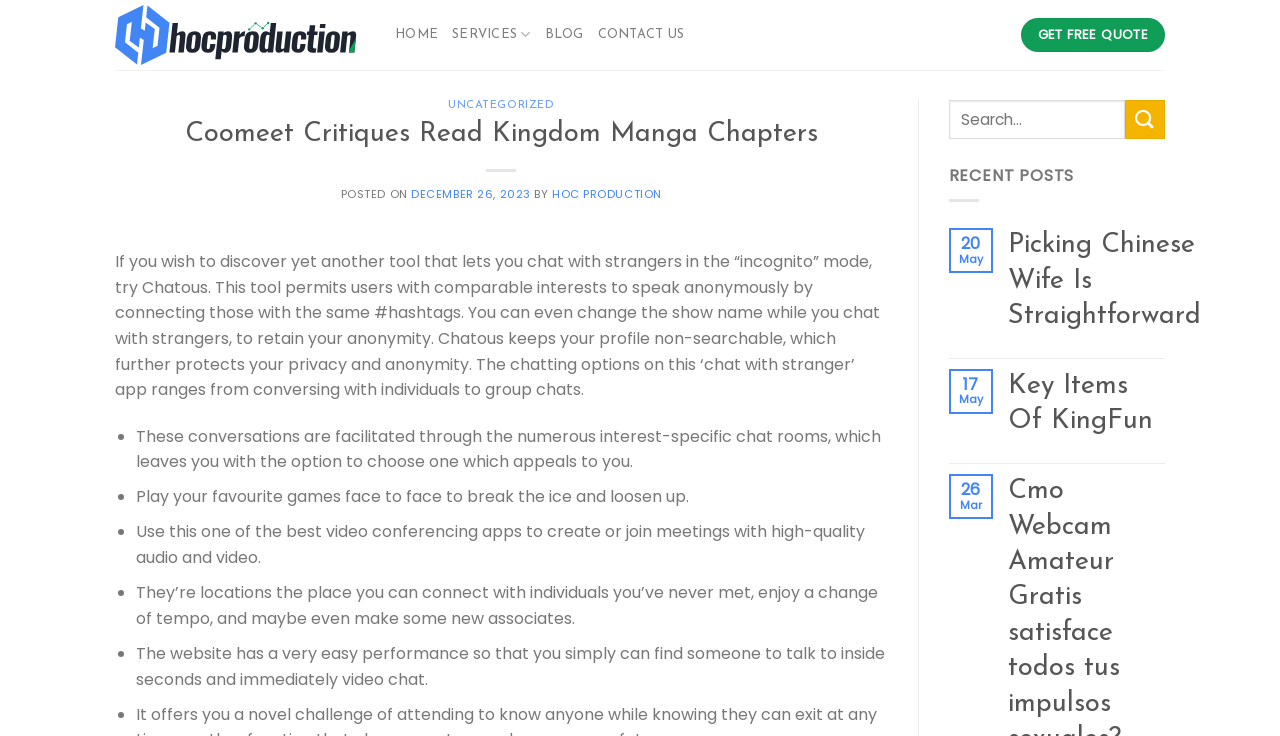Identify and provide the main heading of the webpage.

Coomeet Critiques Read Kingdom Manga Chapters